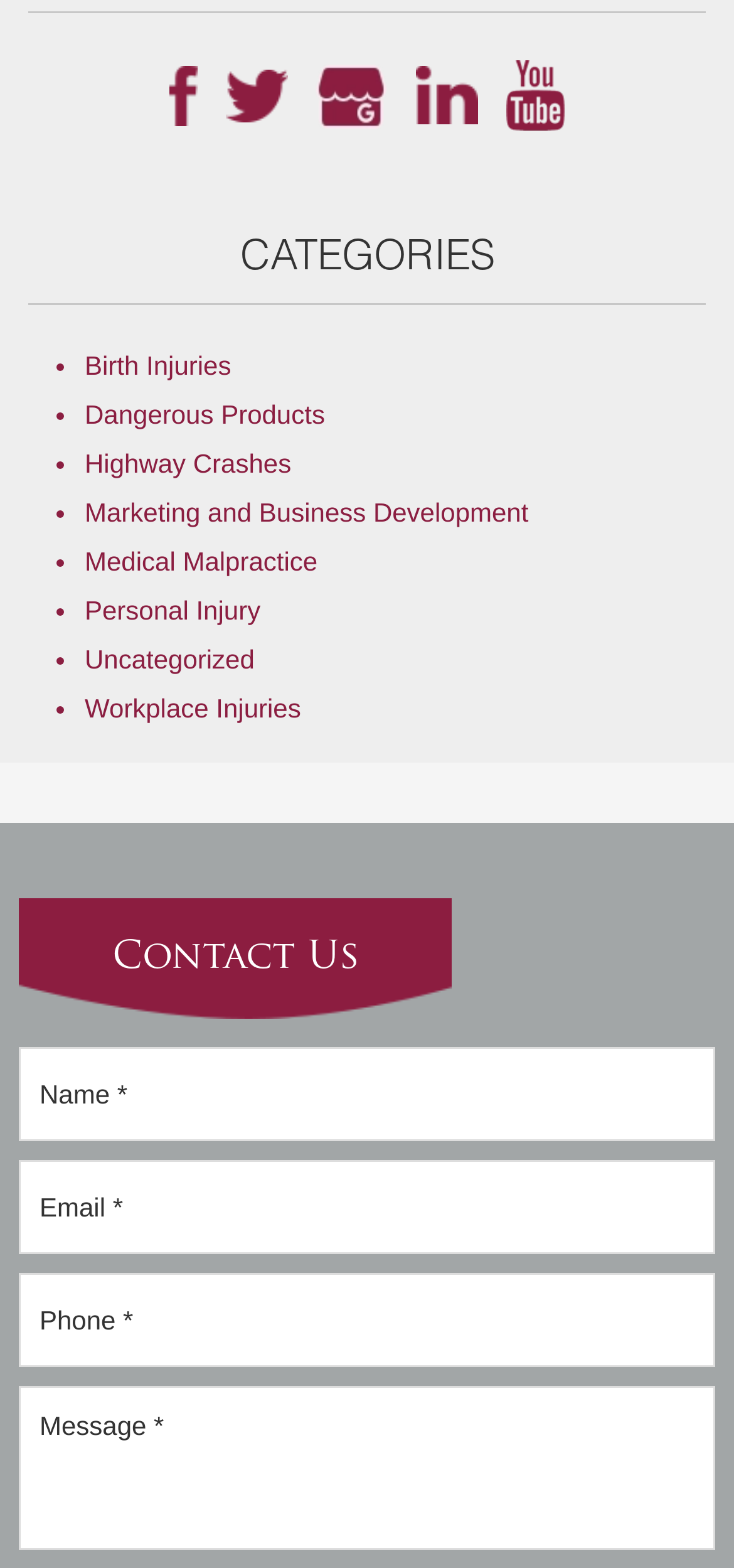What is the last link in the list of categories?
Answer with a single word or phrase by referring to the visual content.

Workplace Injuries